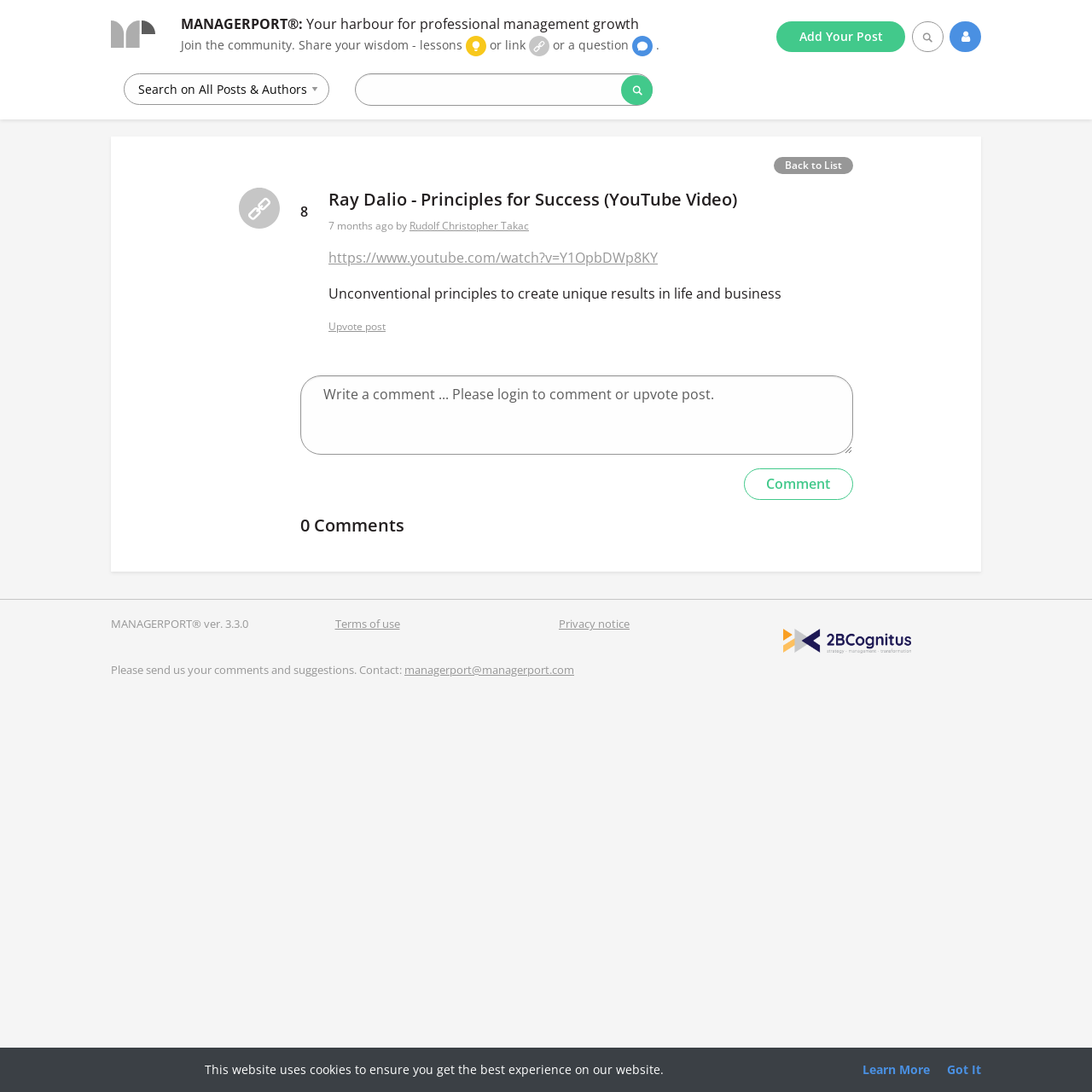How many comments are there on the current post?
Analyze the screenshot and provide a detailed answer to the question.

The number of comments on the current post is 0, which is indicated by the heading '0 Comments' at the bottom of the webpage.